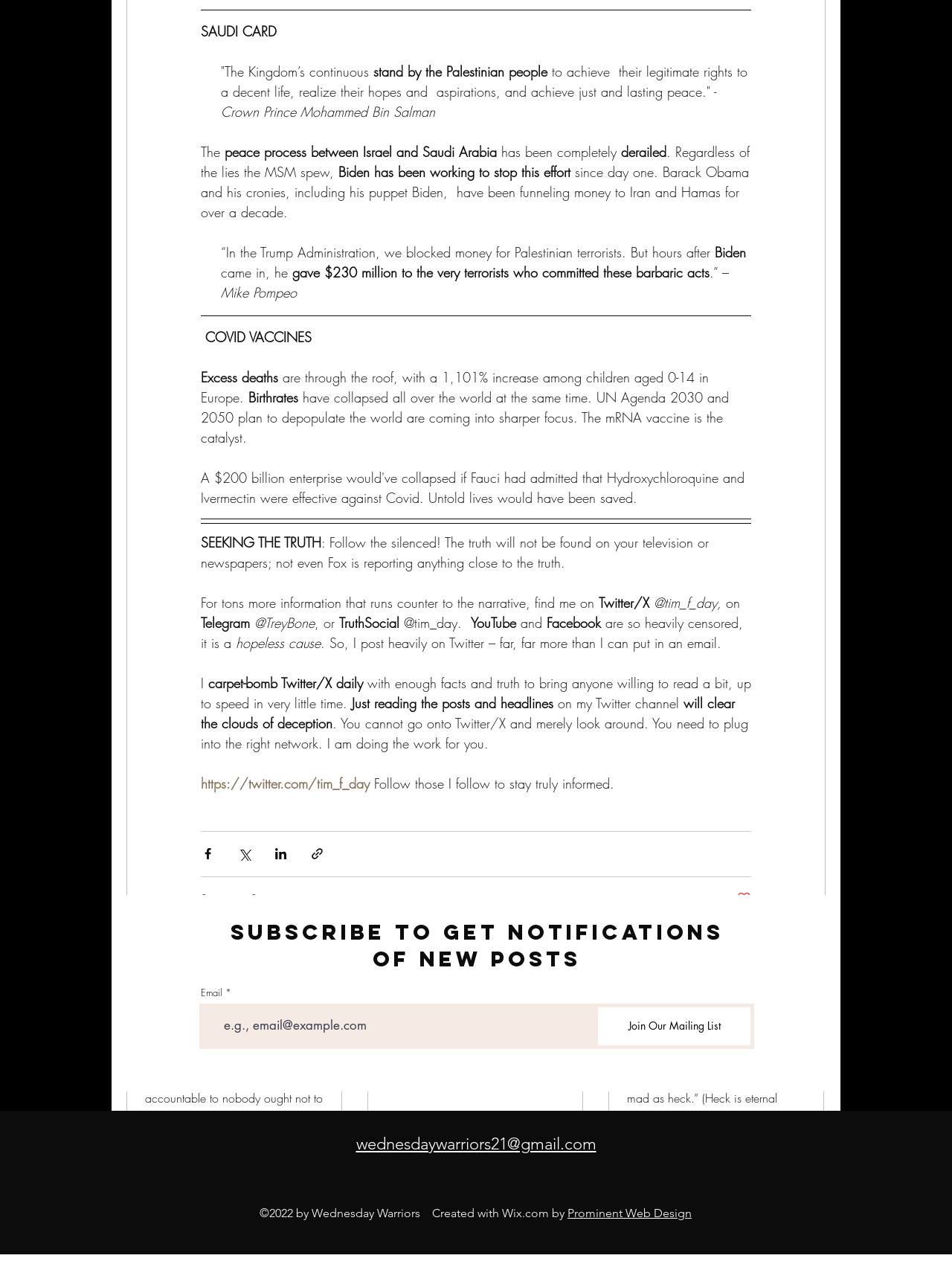What is the name of the social media platform where the author posts heavily?
Kindly offer a detailed explanation using the data available in the image.

The text mentions that the author posts heavily on Twitter, and even encourages readers to follow them on Twitter to stay informed.